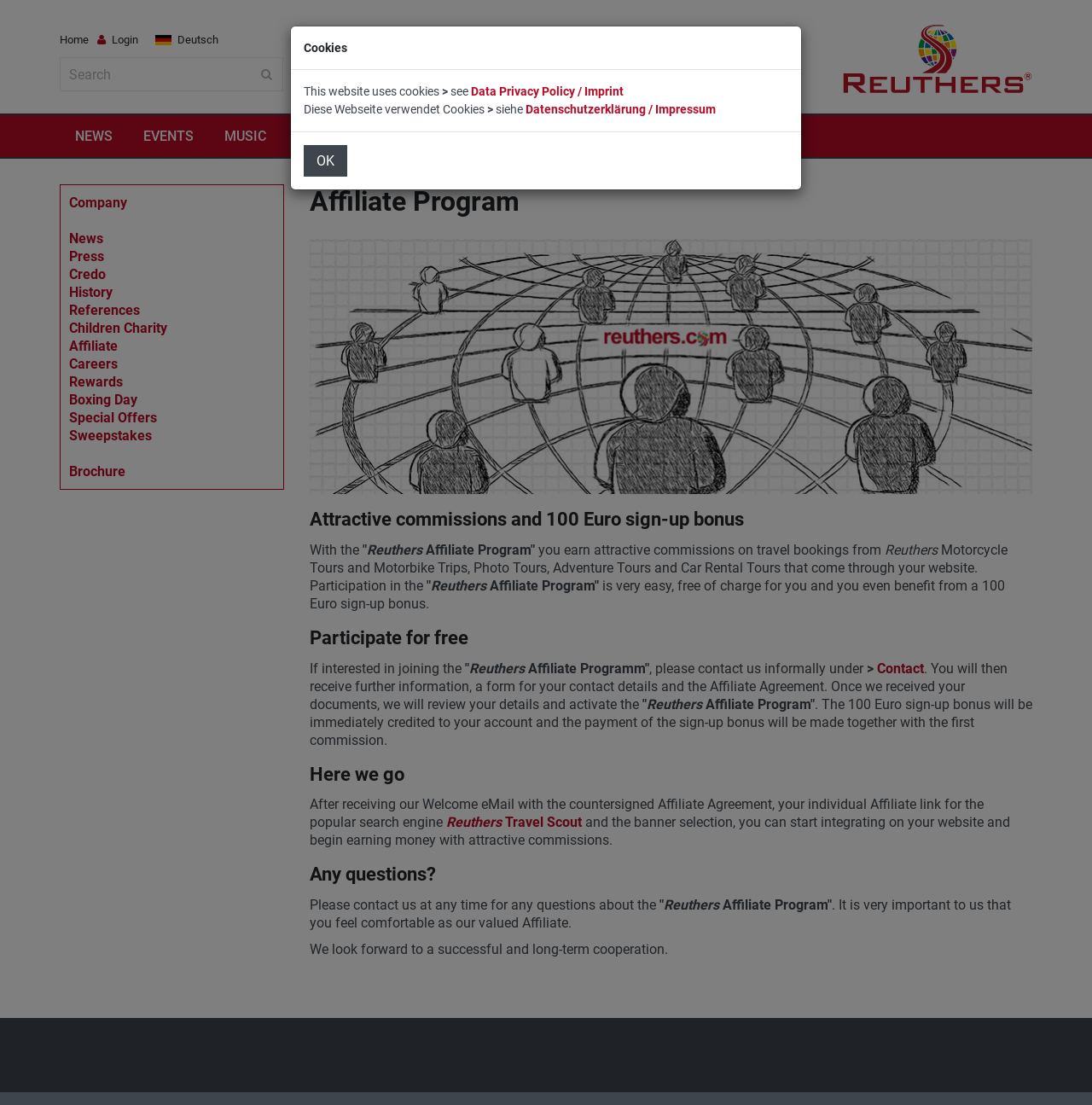Illustrate the webpage with a detailed description.

The webpage is about the Reuthers Affiliate Program, which allows users to earn attractive commissions on travel bookings. At the top of the page, there is a logo and a navigation menu with links to "Home", "NEWS", "EVENTS", "MUSIC", "TRAVEL", "LIFESTYLE", "COMPANY", "BOOKING", and "CONTACT". Below the navigation menu, there is a search bar and a login button.

The main content of the page is divided into several sections. The first section has a heading "Affiliate Program" and describes the program, stating that users can earn attractive commissions on travel bookings from Motorcycle Tours and Motorbike Trips, Photo Tours, Adventure Tours, and Car Rental Tours. There is also a mention of a 100 Euro sign-up bonus.

The second section has a heading "Participate for free" and explains that joining the affiliate program is easy and free of charge. It also mentions that users will receive a 100 Euro sign-up bonus.

The third section has a heading "Here we go" and explains that after receiving the Welcome email with the countersigned Affiliate Agreement, users can start integrating the affiliate link on their website and begin earning money.

The fourth section has a heading "Any questions?" and invites users to contact the company for any questions about the affiliate program.

At the bottom of the page, there are several links to videos, a section to find dream tours, and a section to sign up for Reuthers news. There is also a notice about cookies and a link to the Data Privacy Policy/Imprint.

Throughout the page, there are several images, including a logo and a banner for the affiliate program. The layout is clean and organized, with clear headings and concise text.